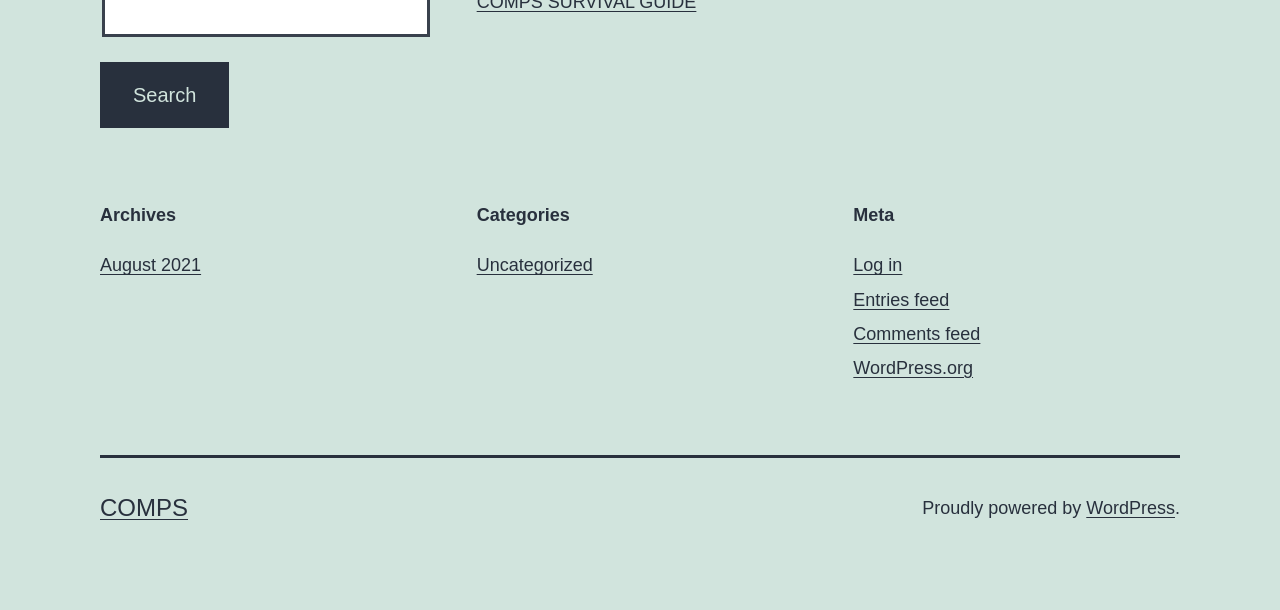Provide the bounding box coordinates of the HTML element described by the text: "parent_node: Search… value="Search"". The coordinates should be in the format [left, top, right, bottom] with values between 0 and 1.

[0.078, 0.102, 0.179, 0.21]